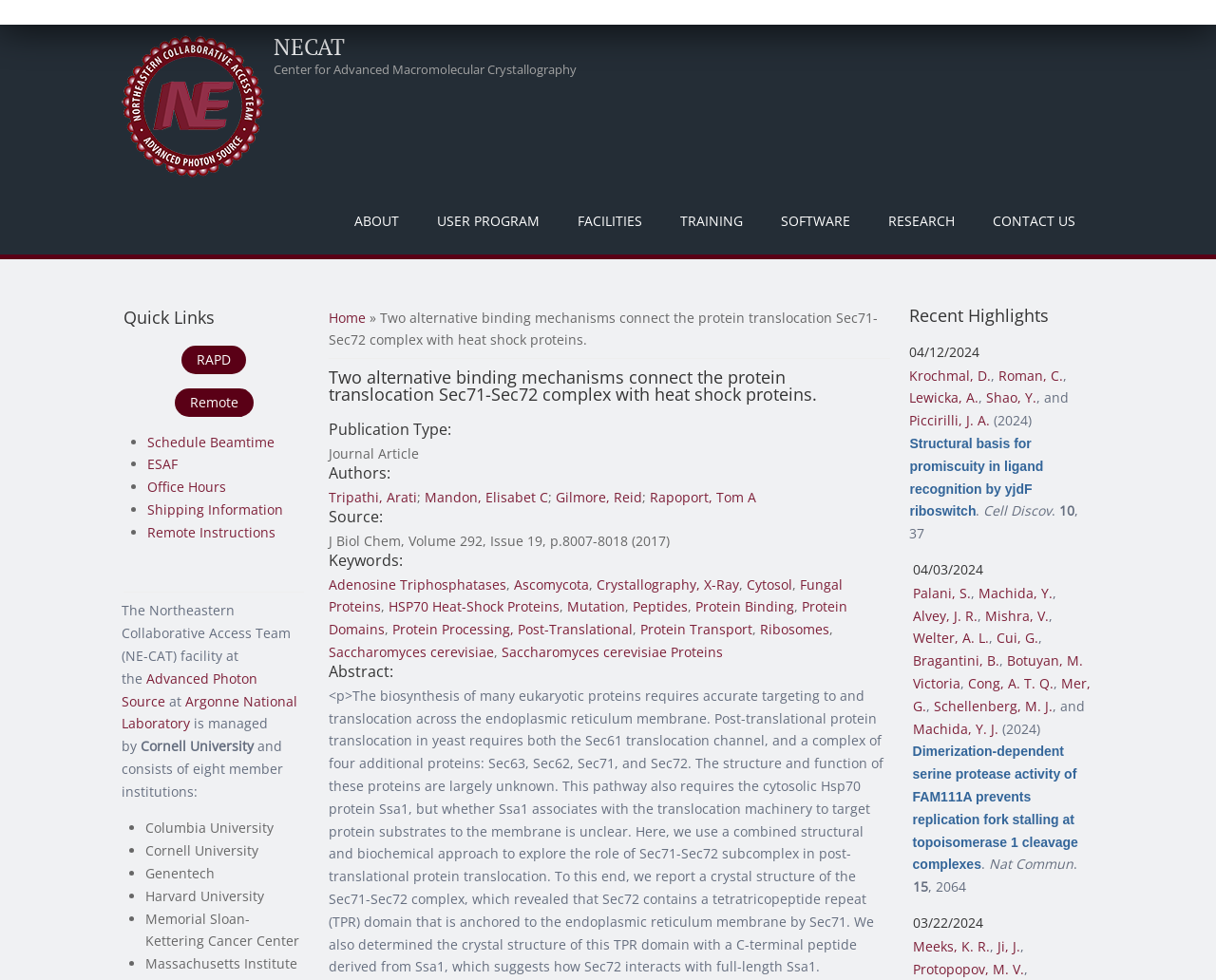What is the publication type of the article?
Refer to the image and provide a thorough answer to the question.

The publication type of the article can be found in the section 'Publication Type:' which is located in the middle of the webpage, and it is specified as 'Journal Article'.